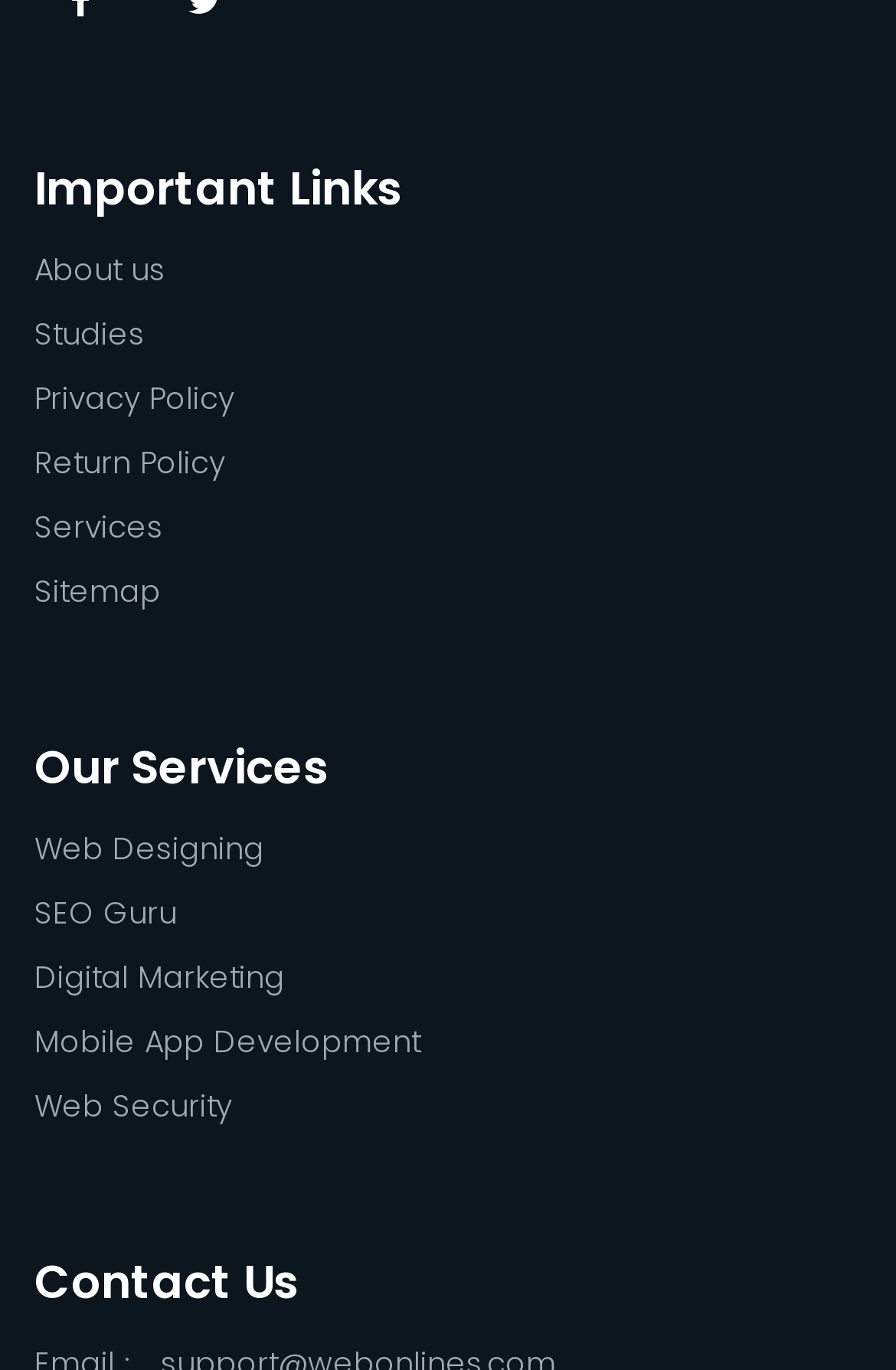Please find the bounding box coordinates of the element that needs to be clicked to perform the following instruction: "learn about web designing services". The bounding box coordinates should be four float numbers between 0 and 1, represented as [left, top, right, bottom].

[0.038, 0.596, 0.295, 0.643]